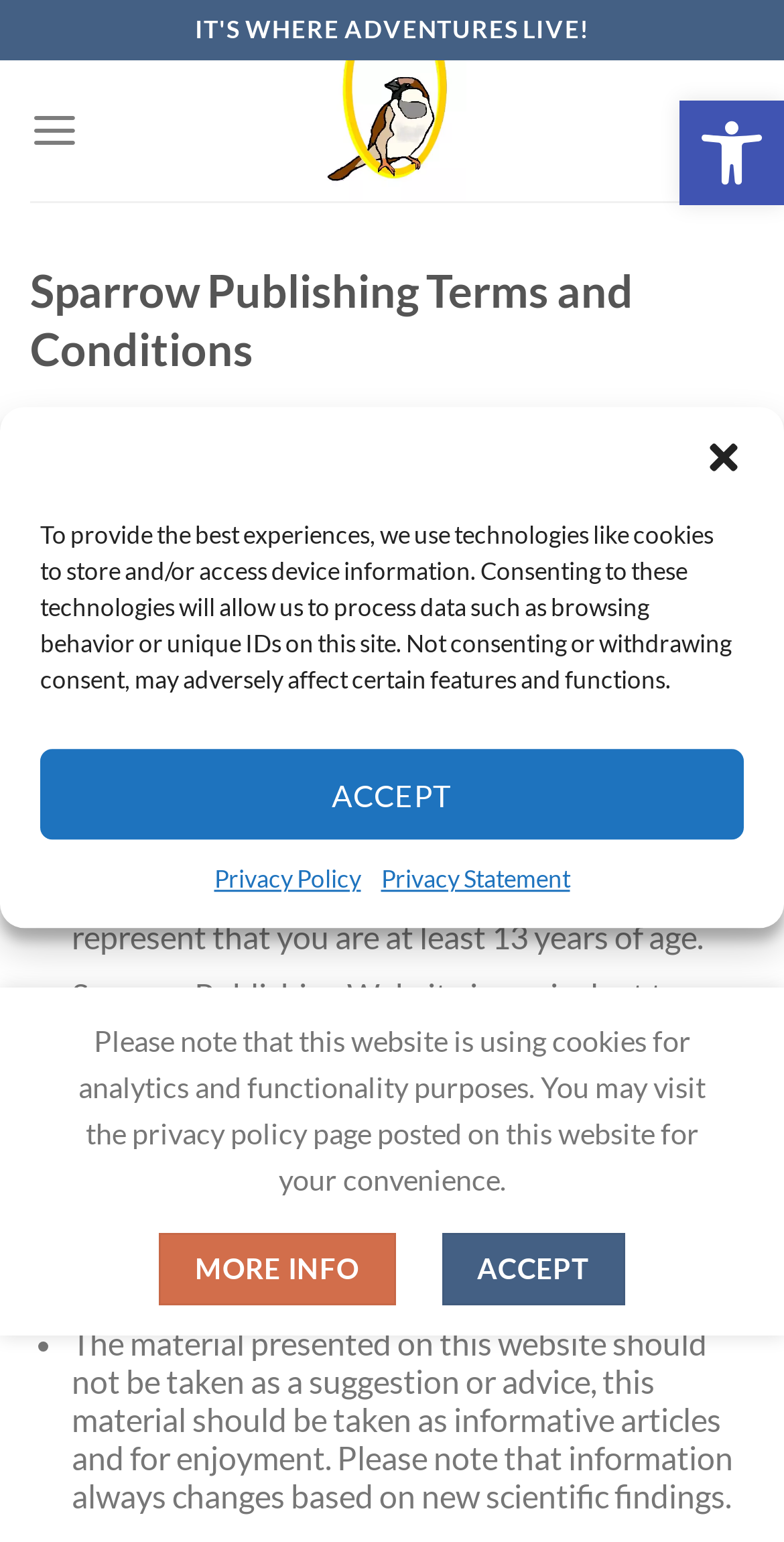What is the minimum age to use this website?
Provide a thorough and detailed answer to the question.

I found this information in the terms and conditions section, where it states 'You must be at least 13 years of age to use this website.'